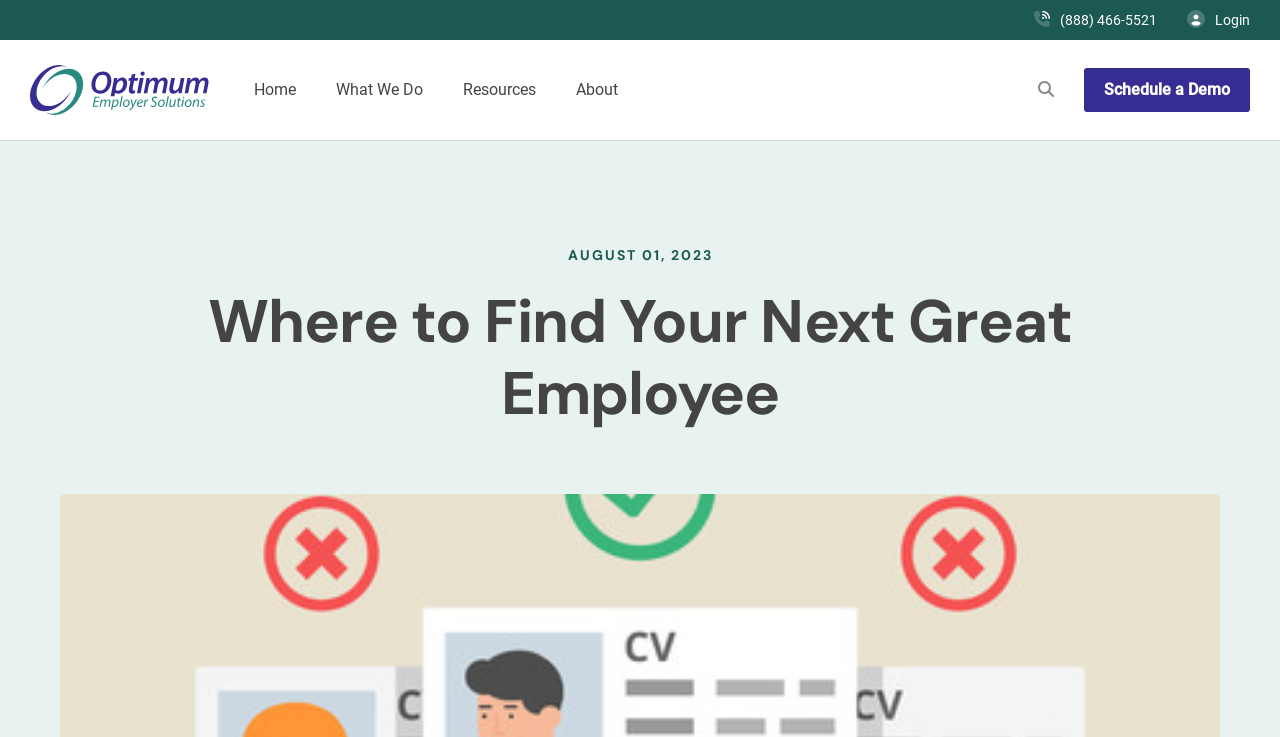Respond to the question with just a single word or phrase: 
How many links are in the top navigation bar?

4